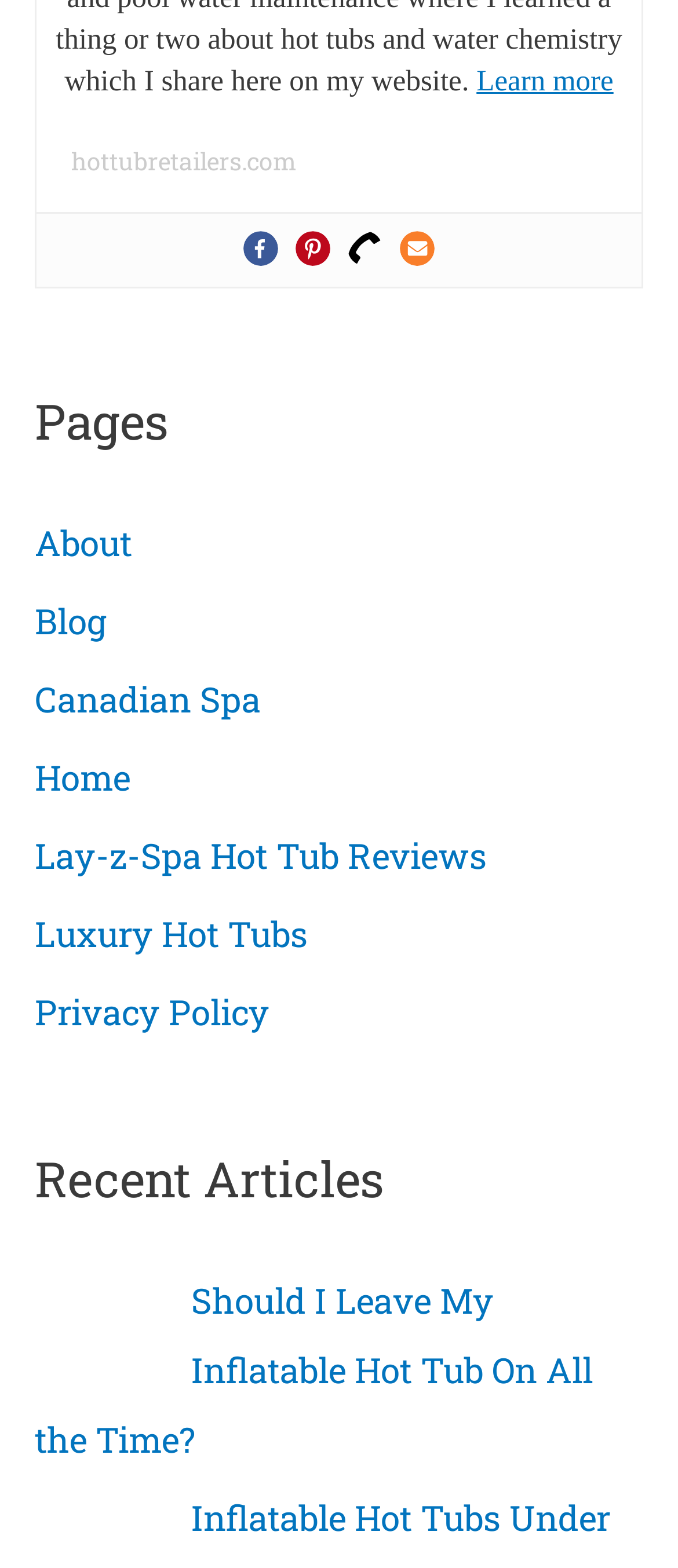Locate the bounding box coordinates of the clickable area to execute the instruction: "Go to Facebook page". Provide the coordinates as four float numbers between 0 and 1, represented as [left, top, right, bottom].

[0.359, 0.147, 0.41, 0.17]